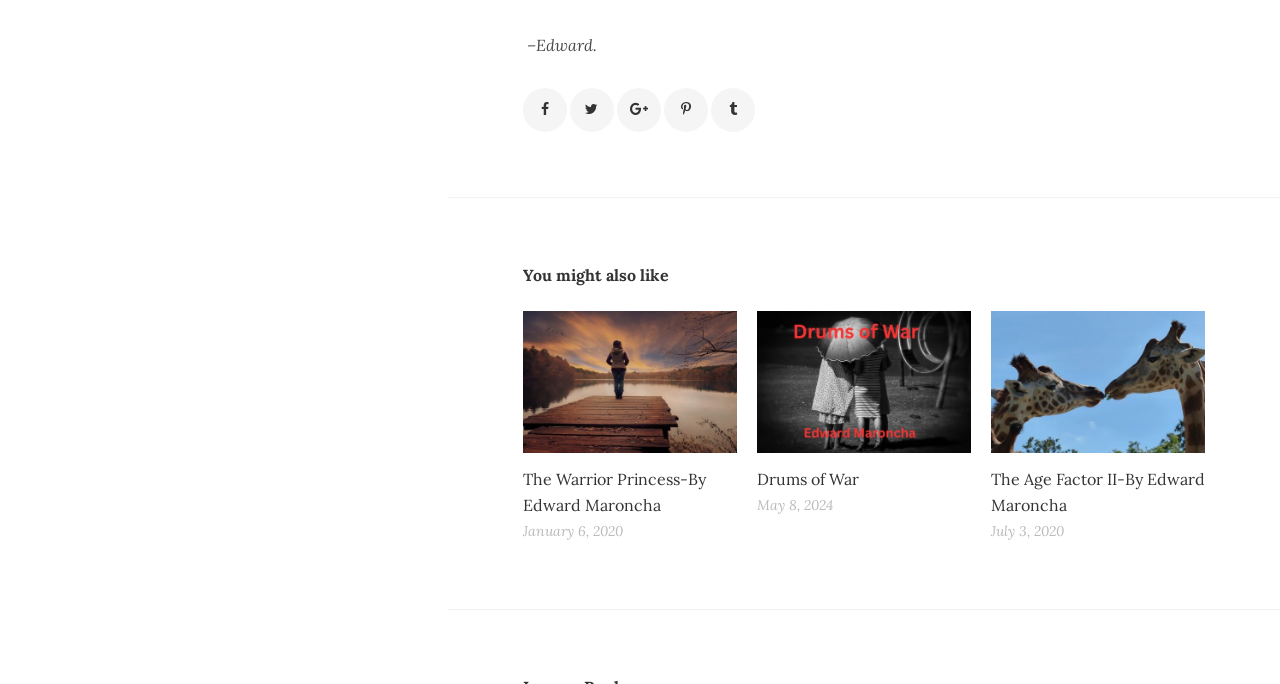Please provide the bounding box coordinate of the region that matches the element description: The Warrior Princess-By Edward Maroncha. Coordinates should be in the format (top-left x, top-left y, bottom-right x, bottom-right y) and all values should be between 0 and 1.

[0.409, 0.685, 0.552, 0.753]